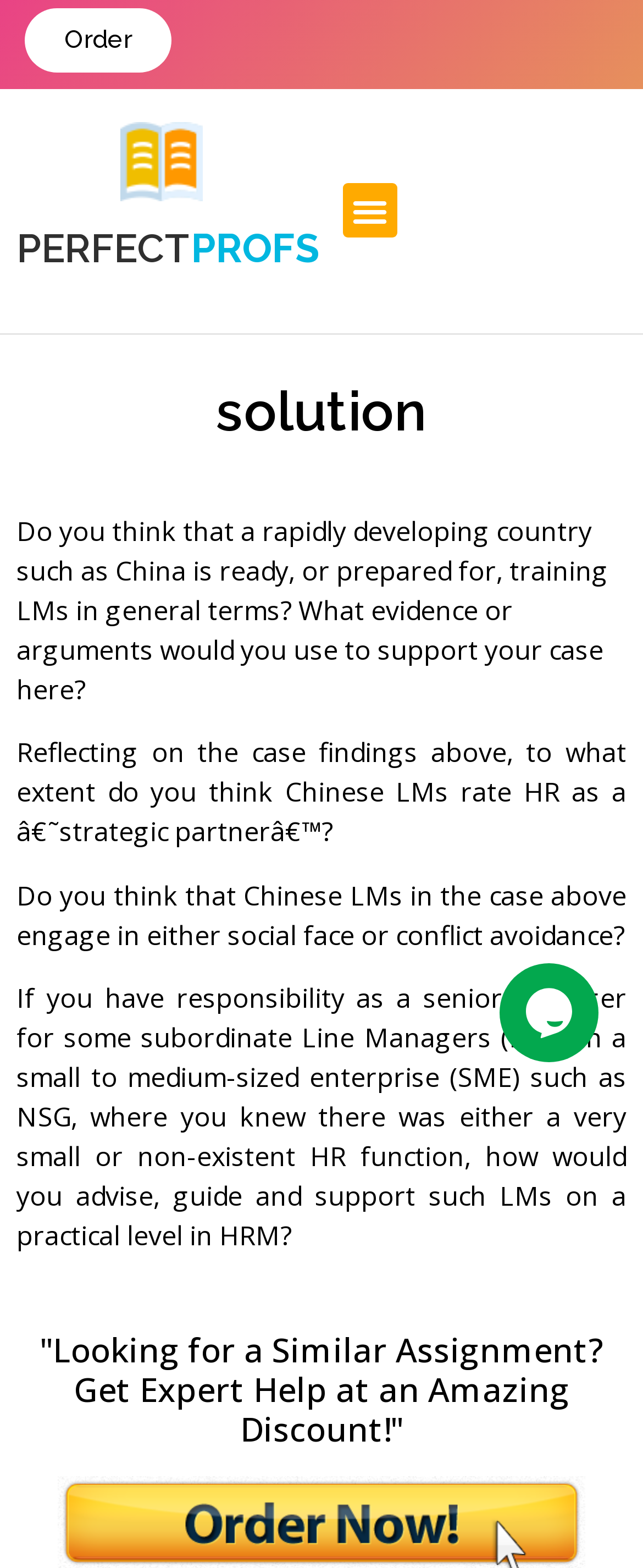What is the topic of the text?
Could you give a comprehensive explanation in response to this question?

The topic of the text can be inferred from the questions being asked, such as 'Do you think that a rapidly developing country such as China is ready, or prepared for, training LMs in general terms?' and 'Reflecting on the case findings above, to what extent do you think Chinese LMs rate HR as a â€˜strategic partnerâ€™?'. These questions suggest that the topic is related to Line Managers (LMs) in China.